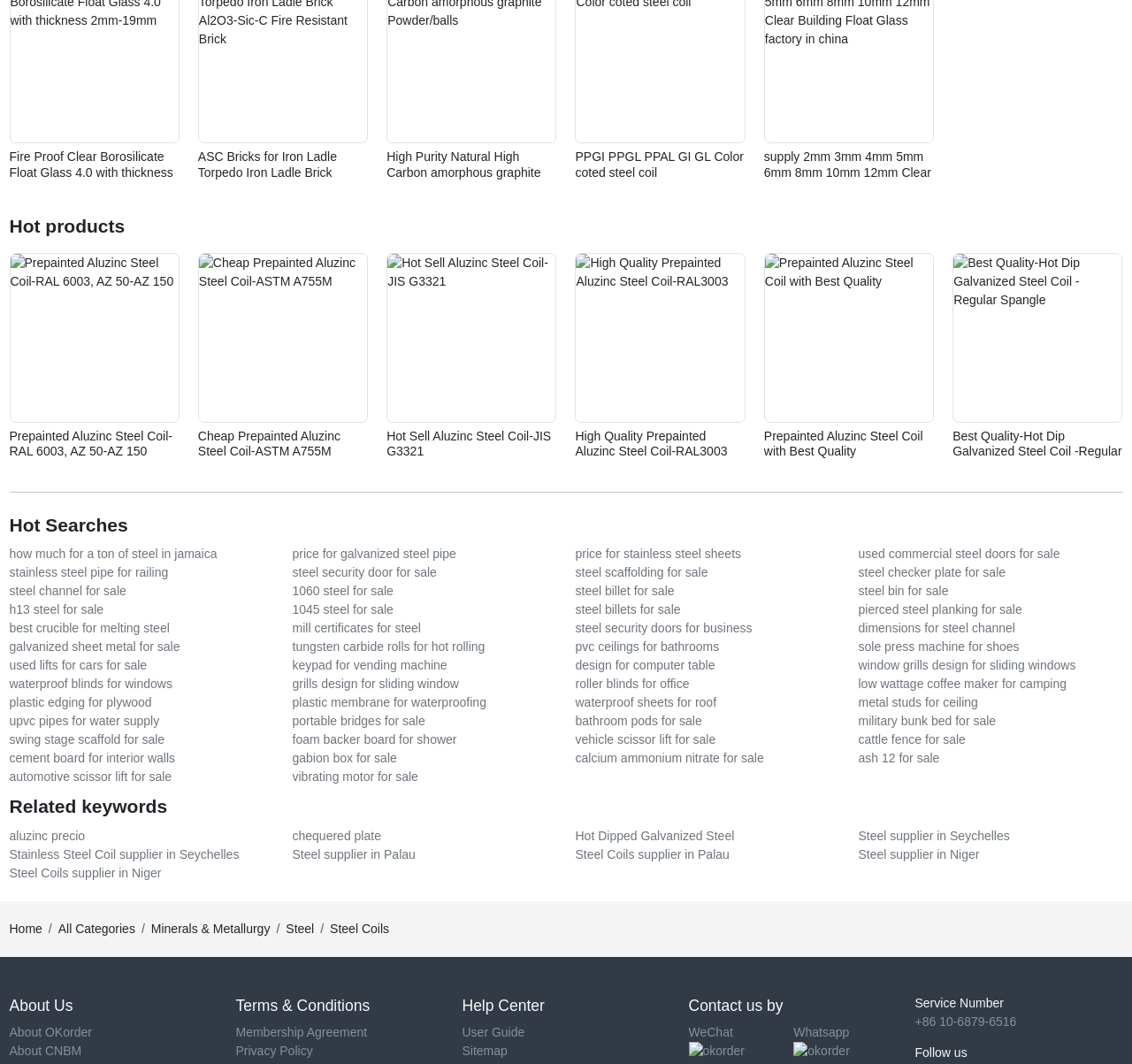Provide a one-word or short-phrase answer to the question:
What is the purpose of the 'Hot products' section?

To showcase popular products